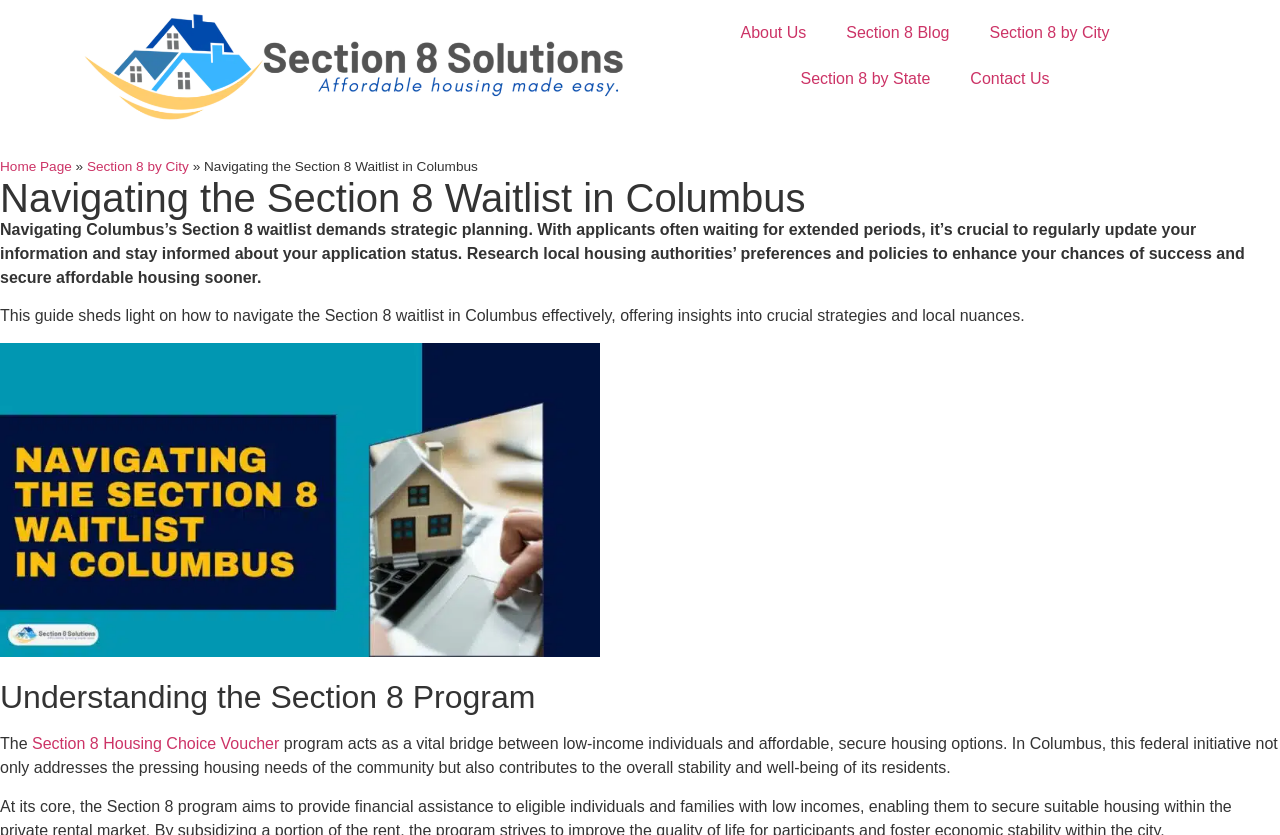What is the name of the website?
Analyze the image and provide a thorough answer to the question.

I determined the name of the website by looking at the link element with the text 'Section 8 Solutions' at the top of the page, which is likely the website's logo or title.